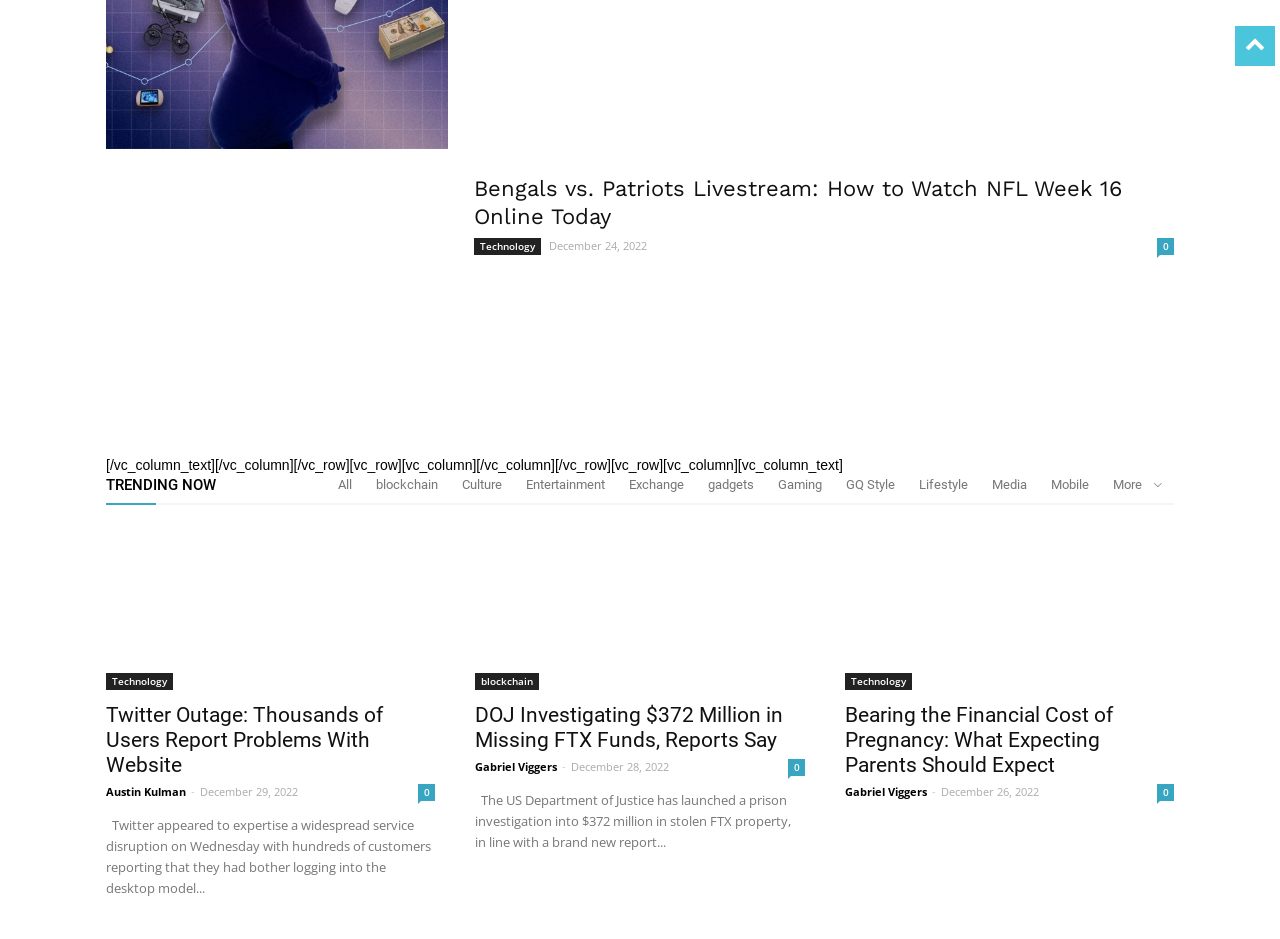Please locate the bounding box coordinates of the element that needs to be clicked to achieve the following instruction: "Click on the 'Technology' link". The coordinates should be four float numbers between 0 and 1, i.e., [left, top, right, bottom].

[0.37, 0.253, 0.422, 0.271]